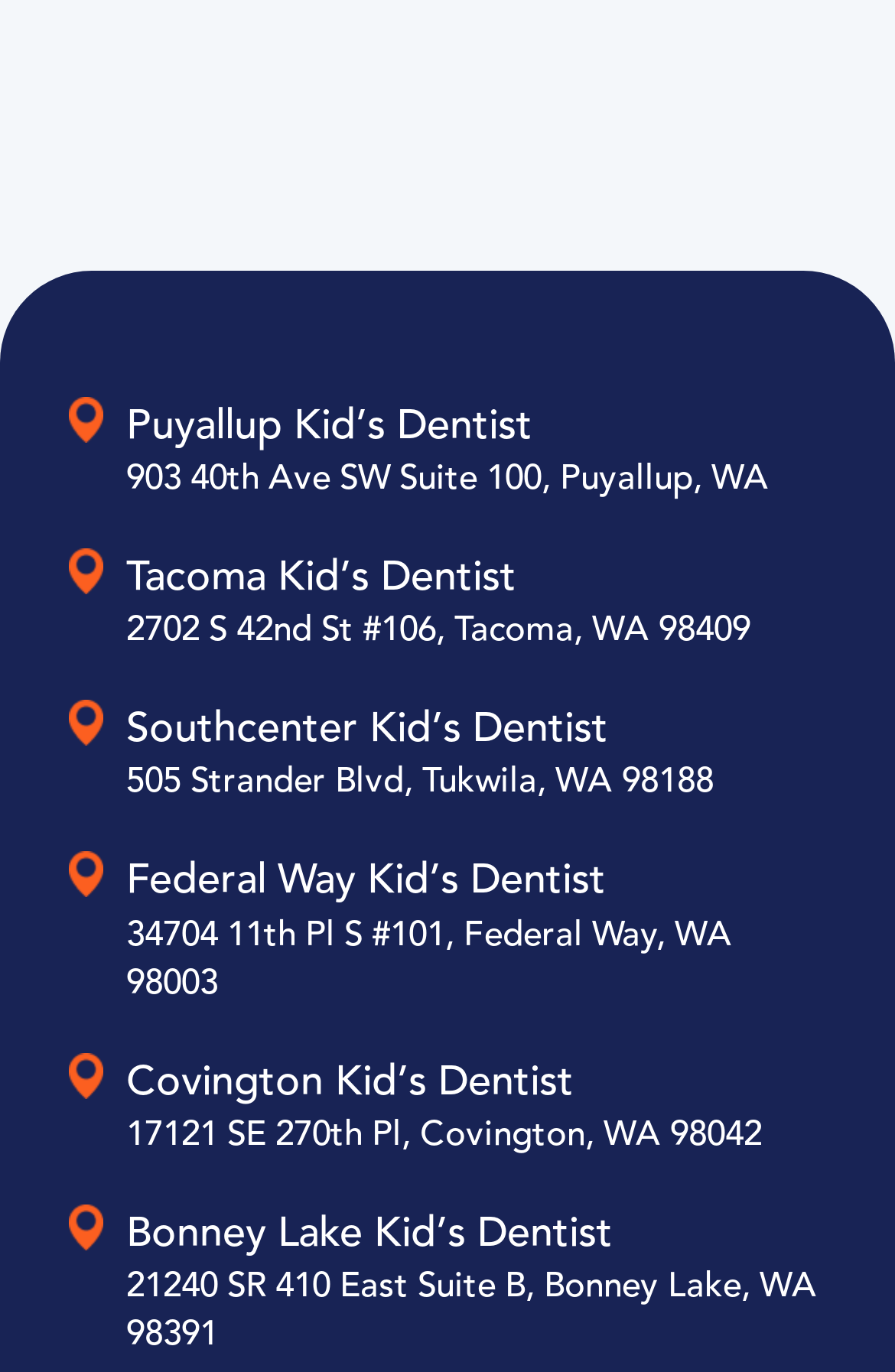Answer succinctly with a single word or phrase:
How many locations are listed?

7